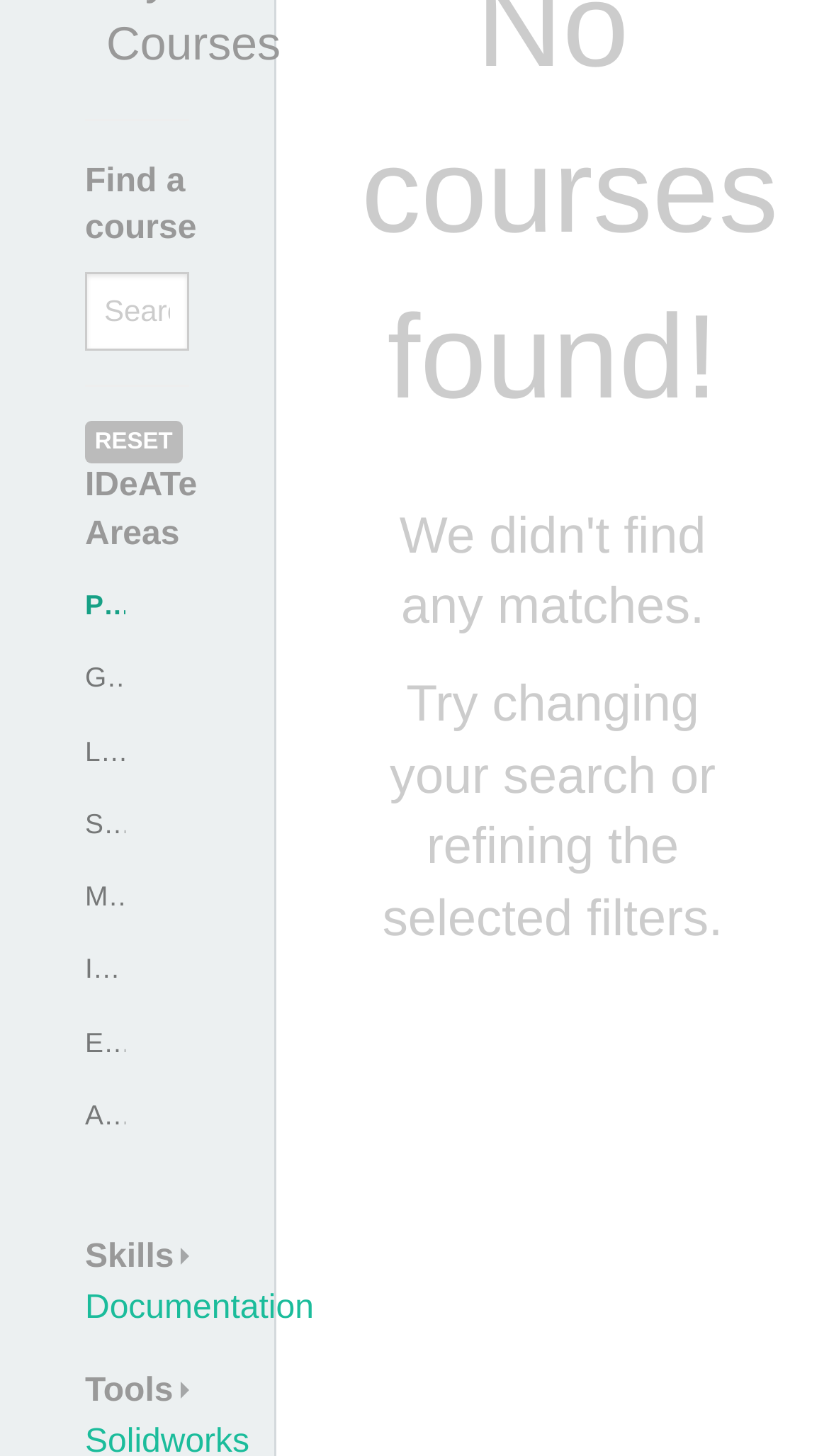From the given element description: "Sound Design", find the bounding box for the UI element. Provide the coordinates as four float numbers between 0 and 1, in the order [left, top, right, bottom].

[0.103, 0.555, 0.311, 0.576]